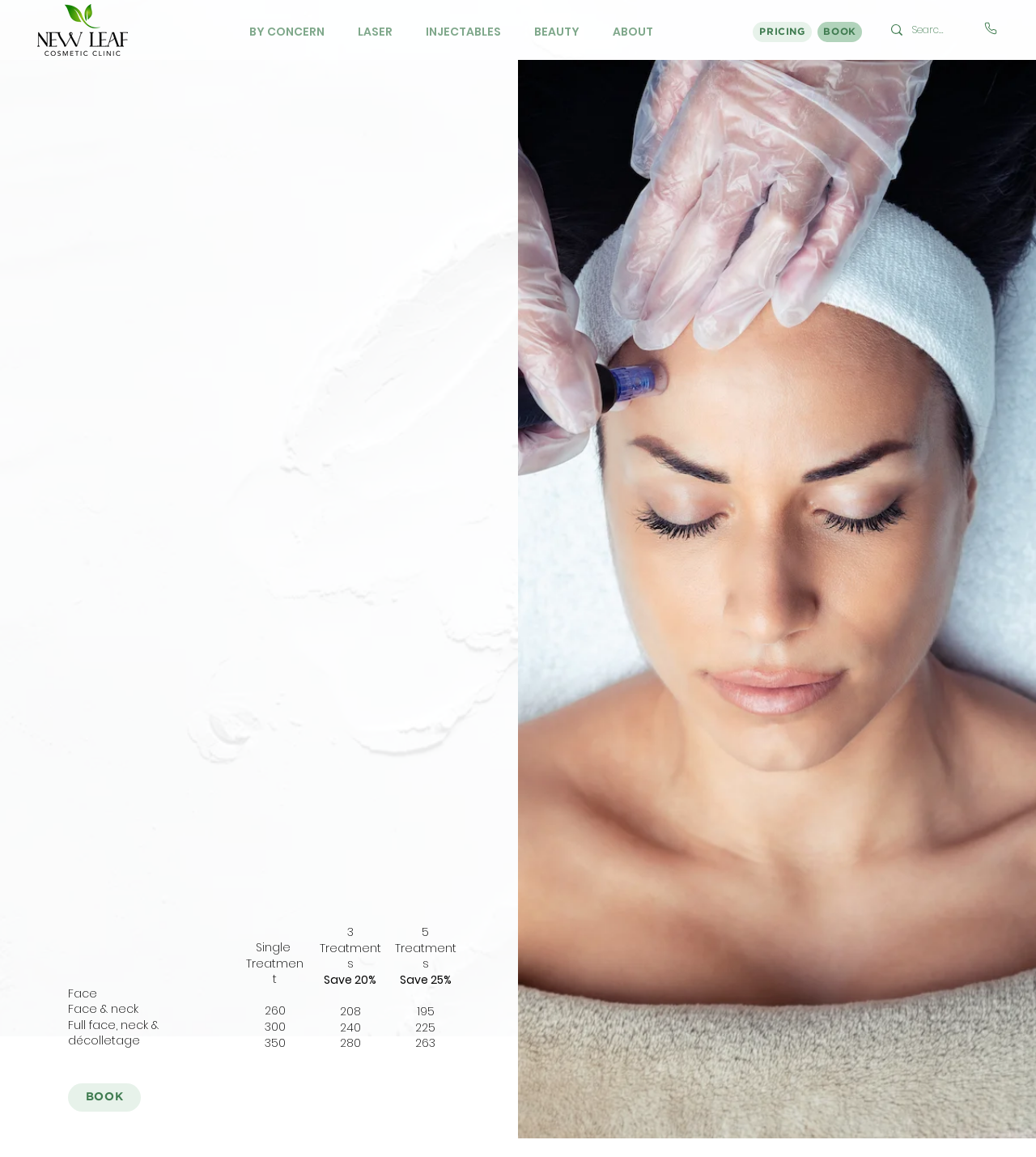Please identify the bounding box coordinates of the region to click in order to complete the given instruction: "Click the 'PRICING' link". The coordinates should be four float numbers between 0 and 1, i.e., [left, top, right, bottom].

[0.727, 0.019, 0.784, 0.036]